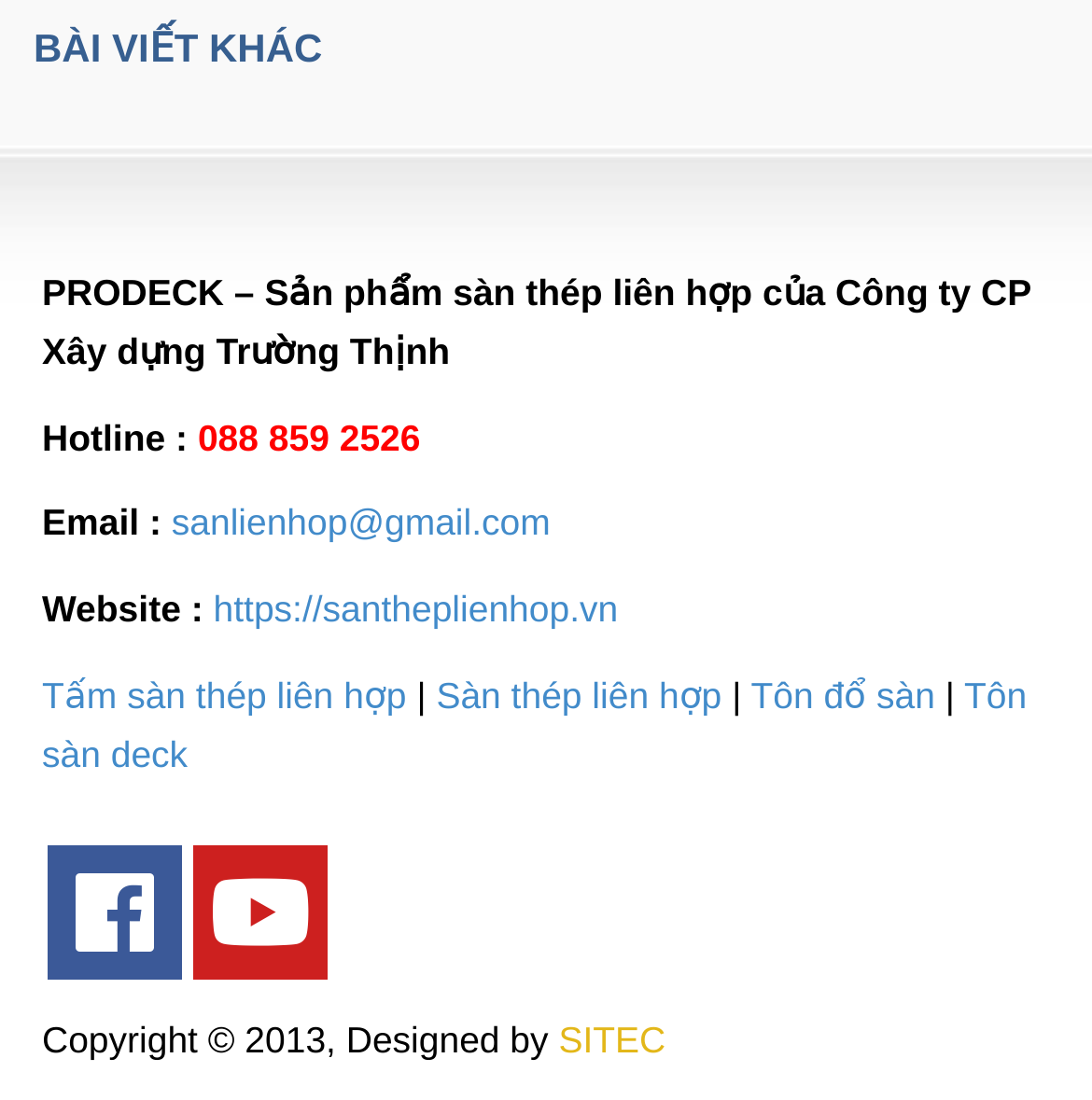What is the hotline number?
Please answer the question with as much detail as possible using the screenshot.

The hotline number can be found in the StaticText element '088 859 2526' which is located below the 'Hotline :' text.